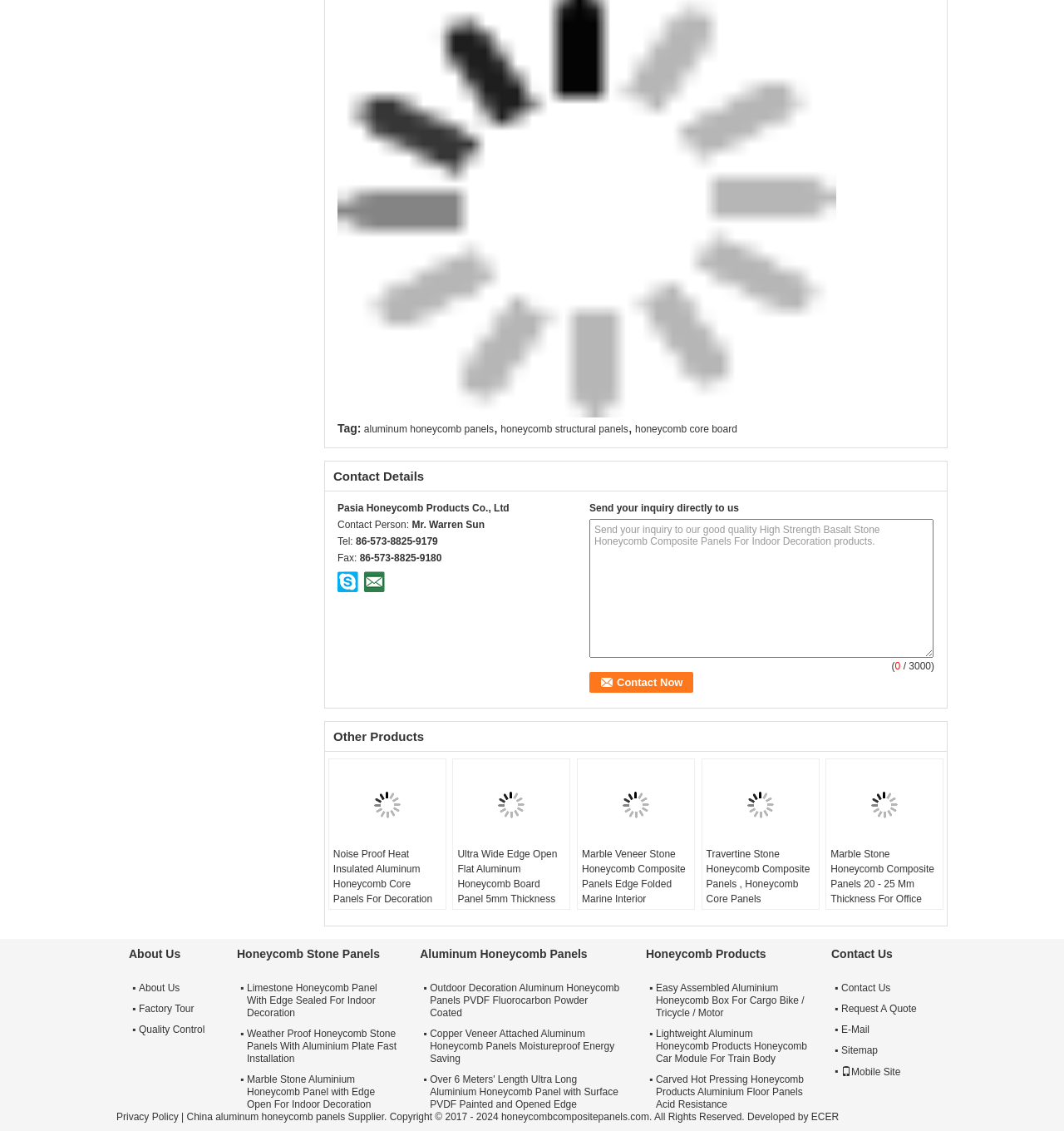Show the bounding box coordinates of the region that should be clicked to follow the instruction: "Explore the 'Honeycomb Stone Panels' category."

[0.223, 0.838, 0.357, 0.849]